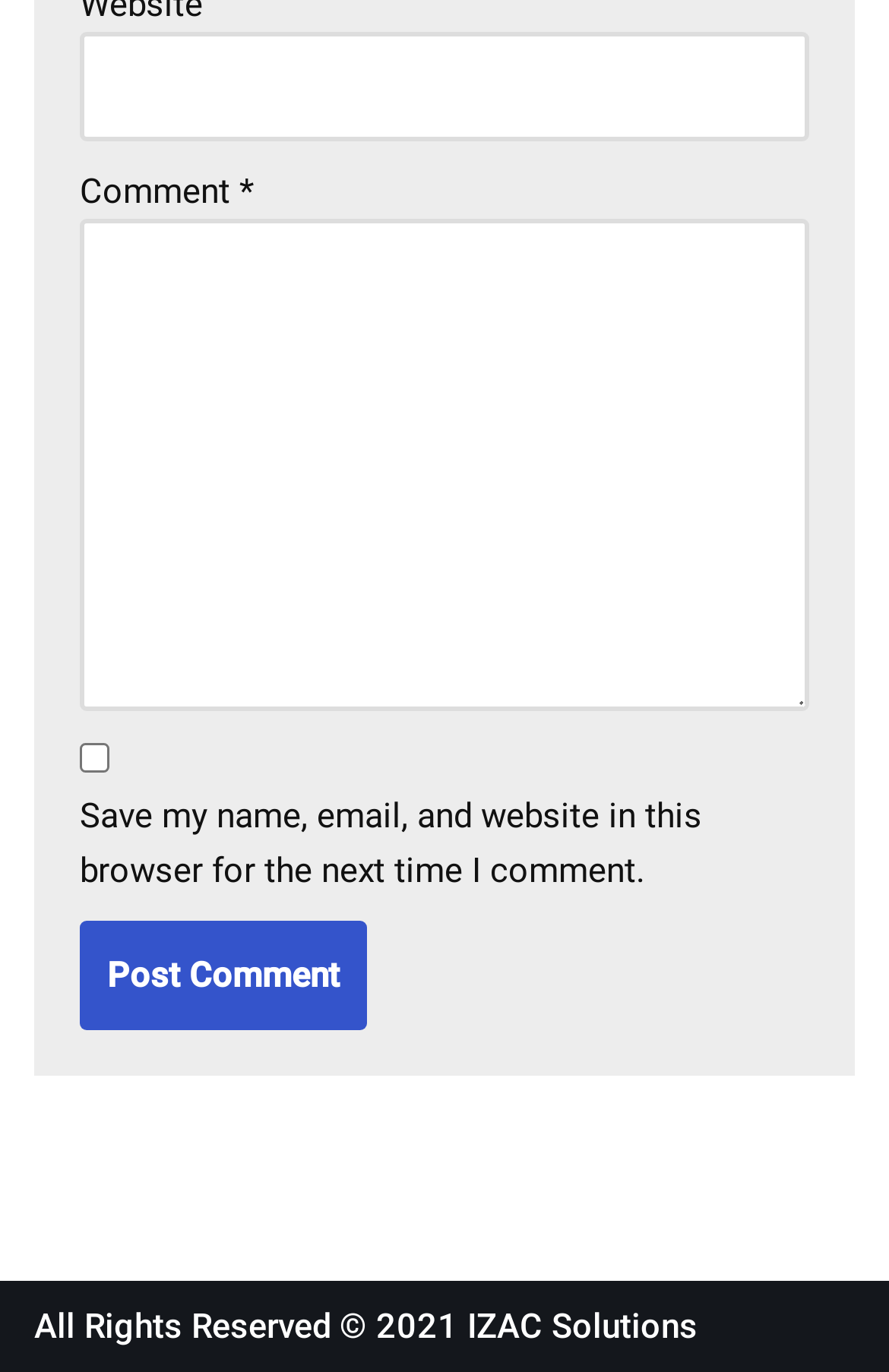What is the button at the bottom for?
Provide a detailed and extensive answer to the question.

The button is located at the bottom of the webpage and is labeled 'Post Comment'. This suggests that its purpose is to submit the user's comment for posting.